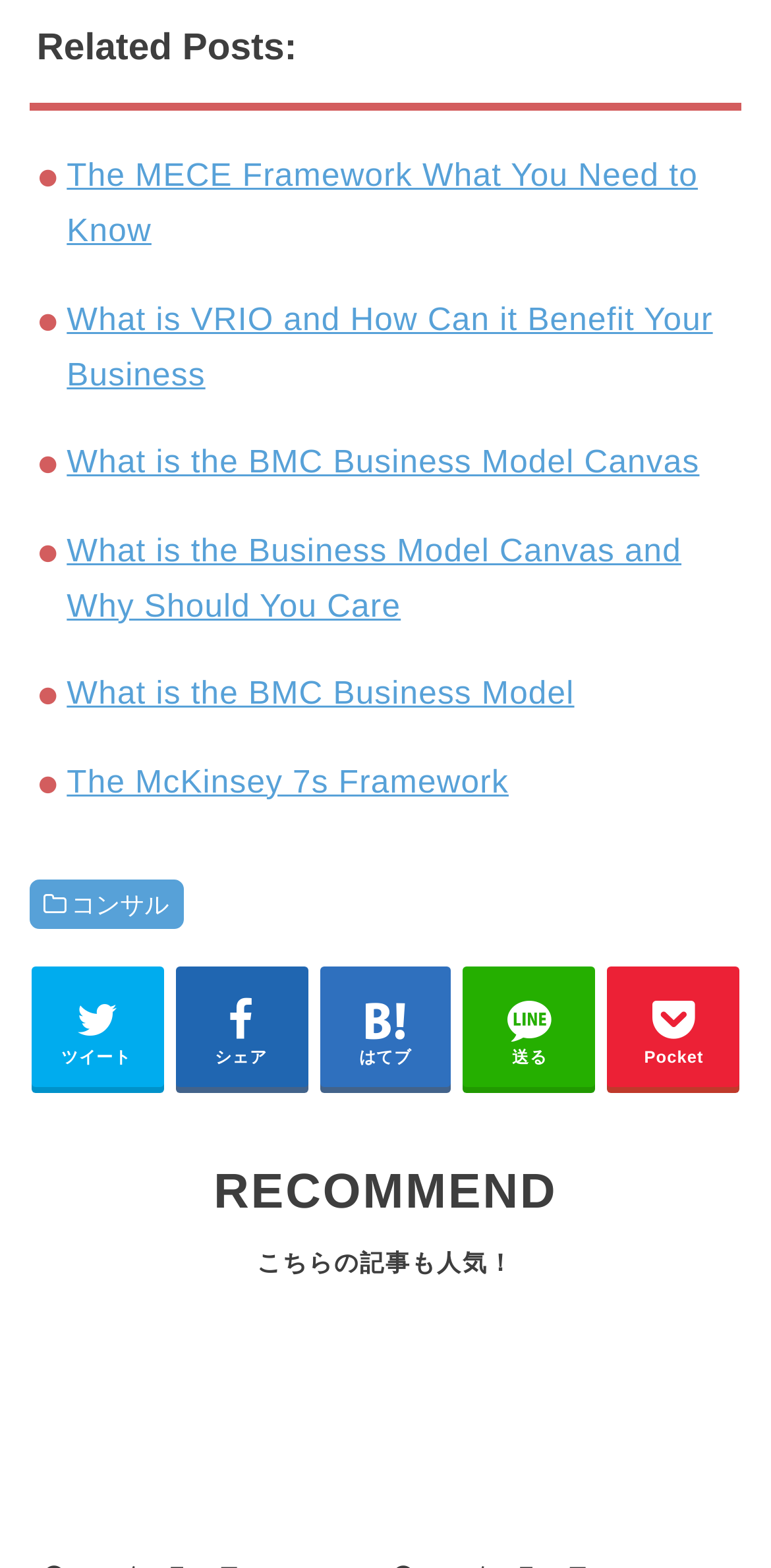Please provide a comprehensive response to the question below by analyzing the image: 
What is the main topic of the webpage?

The webpage appears to be a collection of links to articles about various business frameworks, such as the MECE Framework, VRIO, Business Model Canvas, and McKinsey 7s Framework. The presence of these links suggests that the main topic of the webpage is business frameworks.